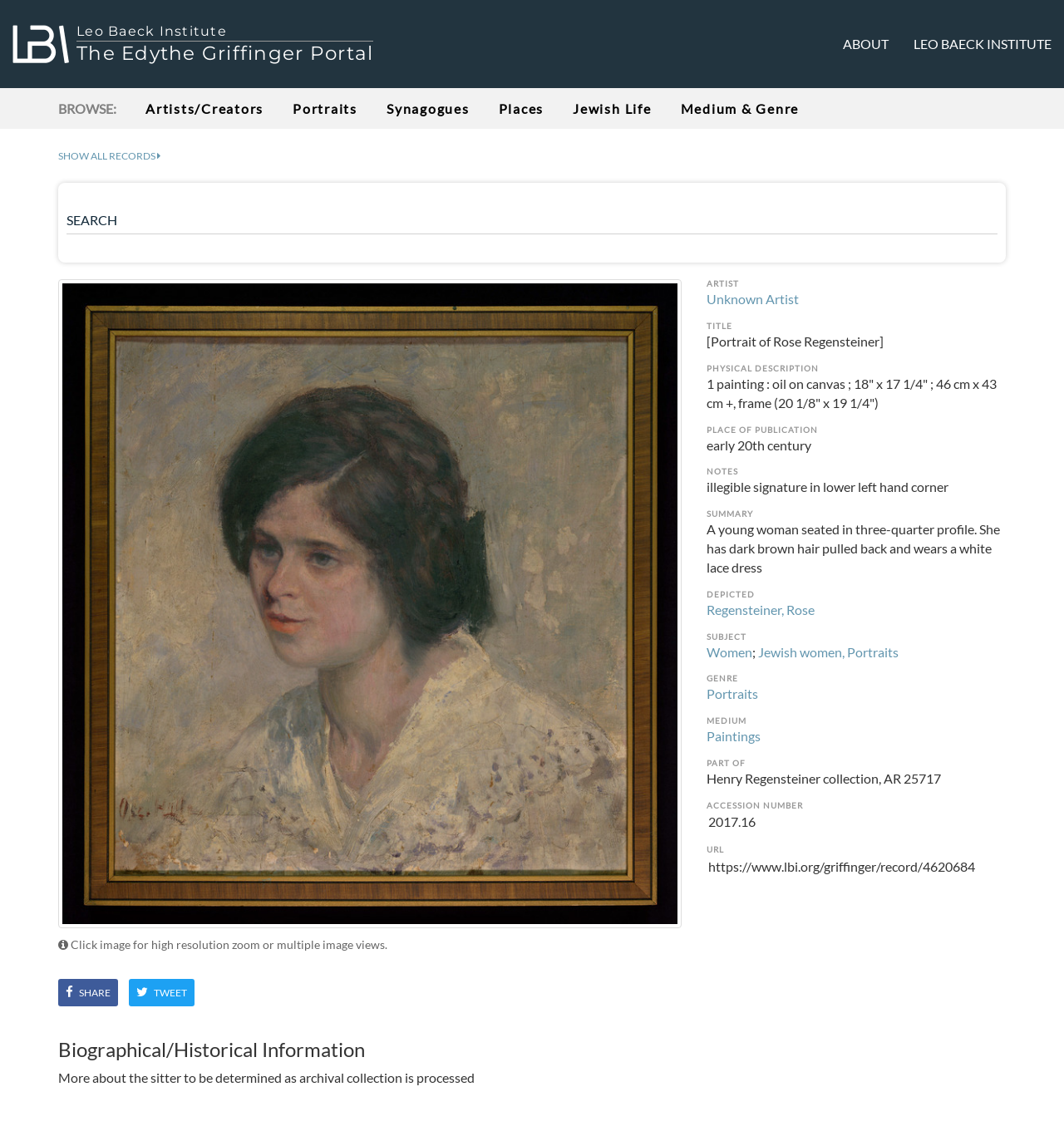Please identify the bounding box coordinates for the region that you need to click to follow this instruction: "View high resolution zoom or multiple image views".

[0.055, 0.248, 0.641, 0.824]